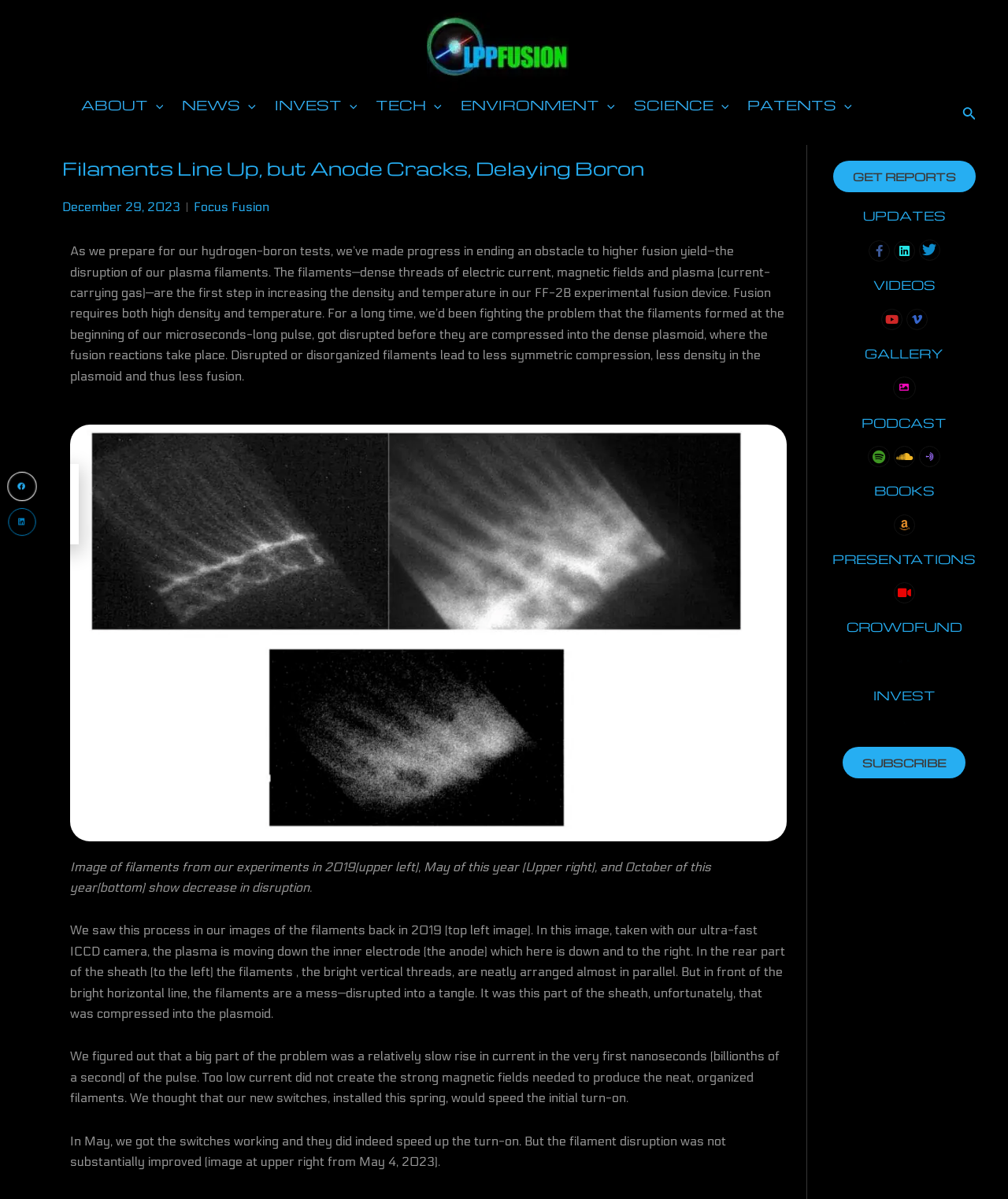What can be found in the gallery section?
Using the image as a reference, give a one-word or short phrase answer.

Images